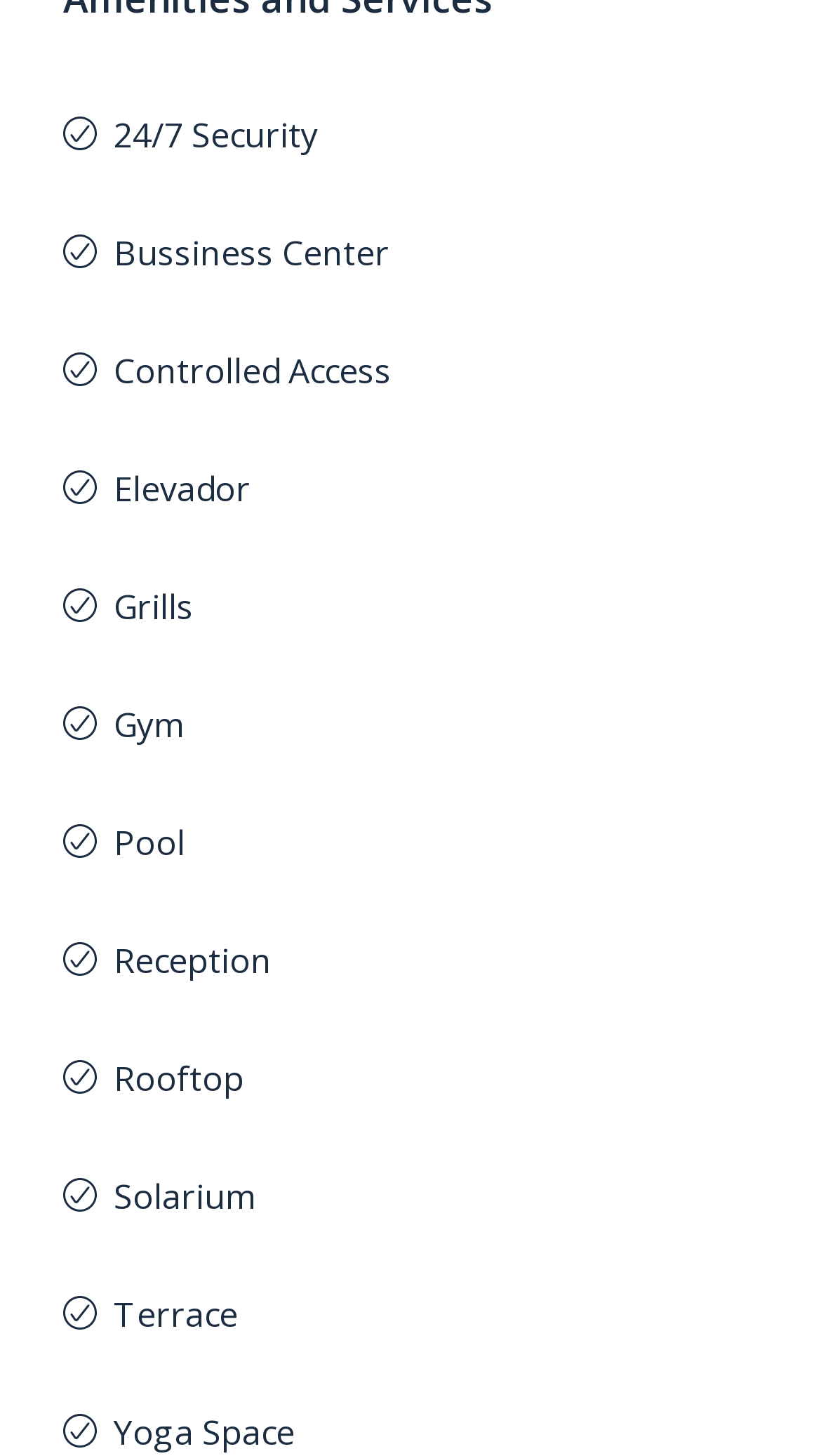Using the given element description, provide the bounding box coordinates (top-left x, top-left y, bottom-right x, bottom-right y) for the corresponding UI element in the screenshot: 24/7 Security

[0.138, 0.017, 0.387, 0.049]